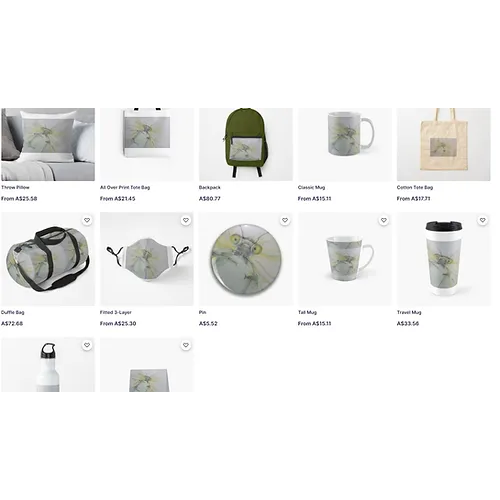Provide a single word or phrase to answer the given question: 
What is the cheapest item in the collection?

AU$5.52